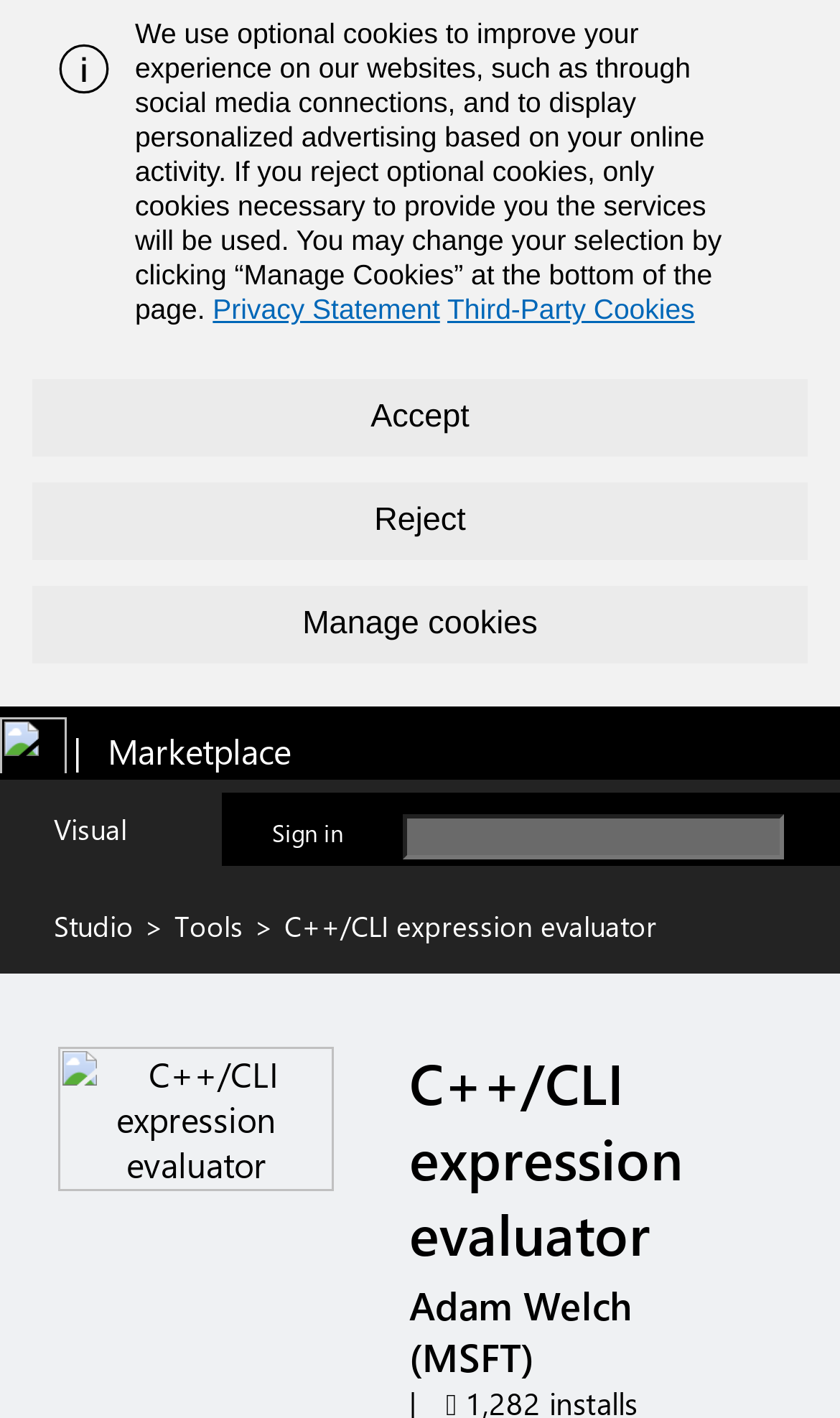Locate the bounding box coordinates of the UI element described by: "Adam Welch (MSFT)". Provide the coordinates as four float numbers between 0 and 1, formatted as [left, top, right, bottom].

[0.487, 0.902, 0.751, 0.975]